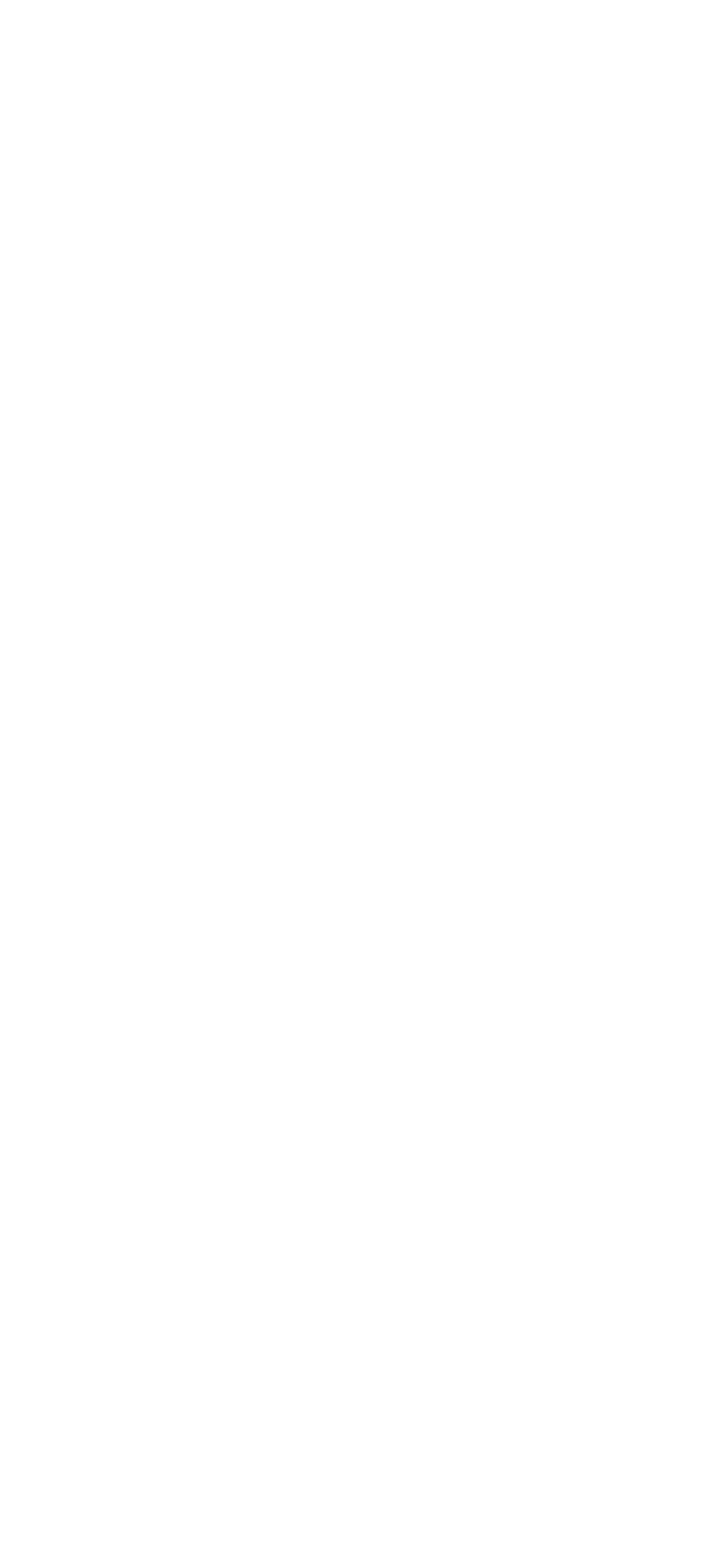What is the purpose of the textbox?
Please use the visual content to give a single word or phrase answer.

To enter email